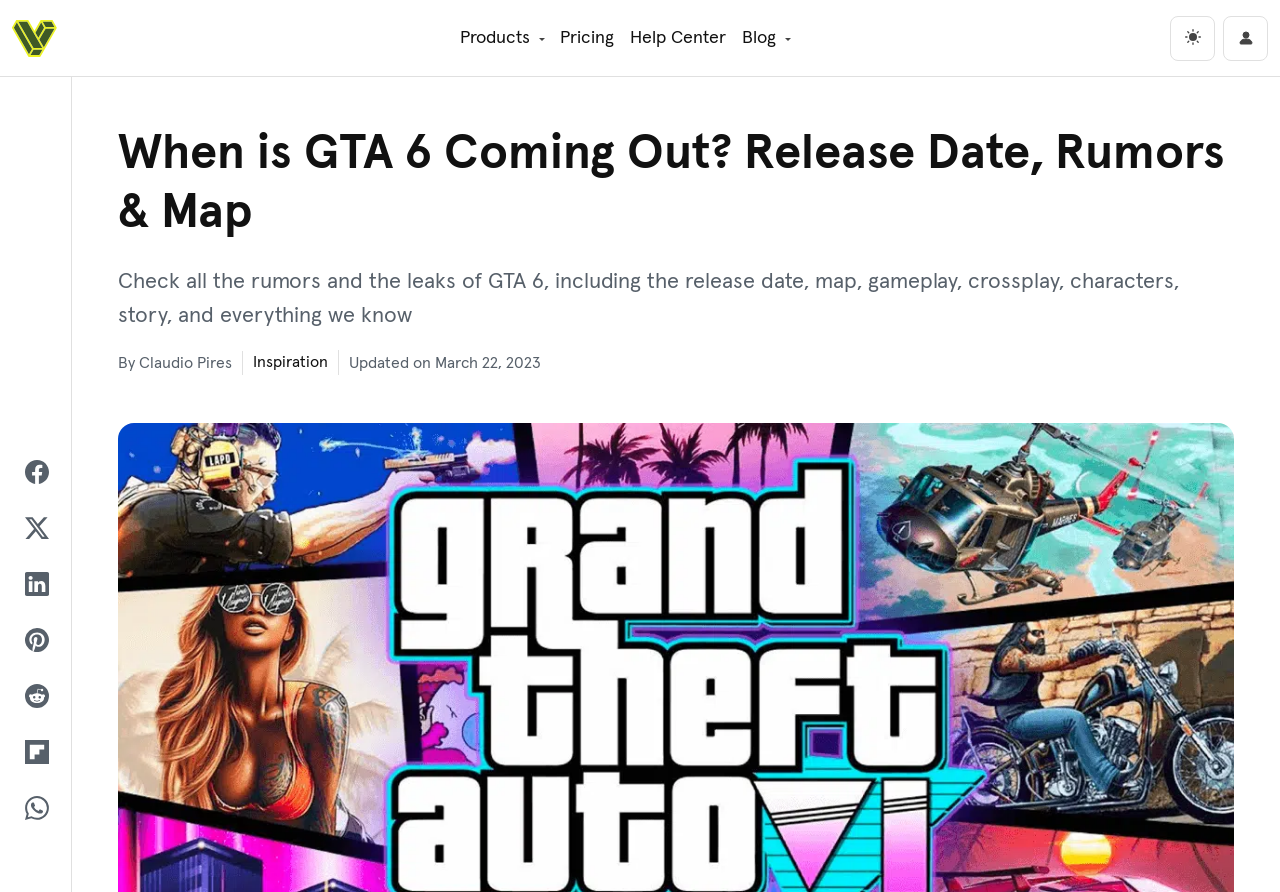Please locate the bounding box coordinates of the element's region that needs to be clicked to follow the instruction: "Read the article by Claudio Pires". The bounding box coordinates should be provided as four float numbers between 0 and 1, i.e., [left, top, right, bottom].

[0.092, 0.398, 0.181, 0.416]